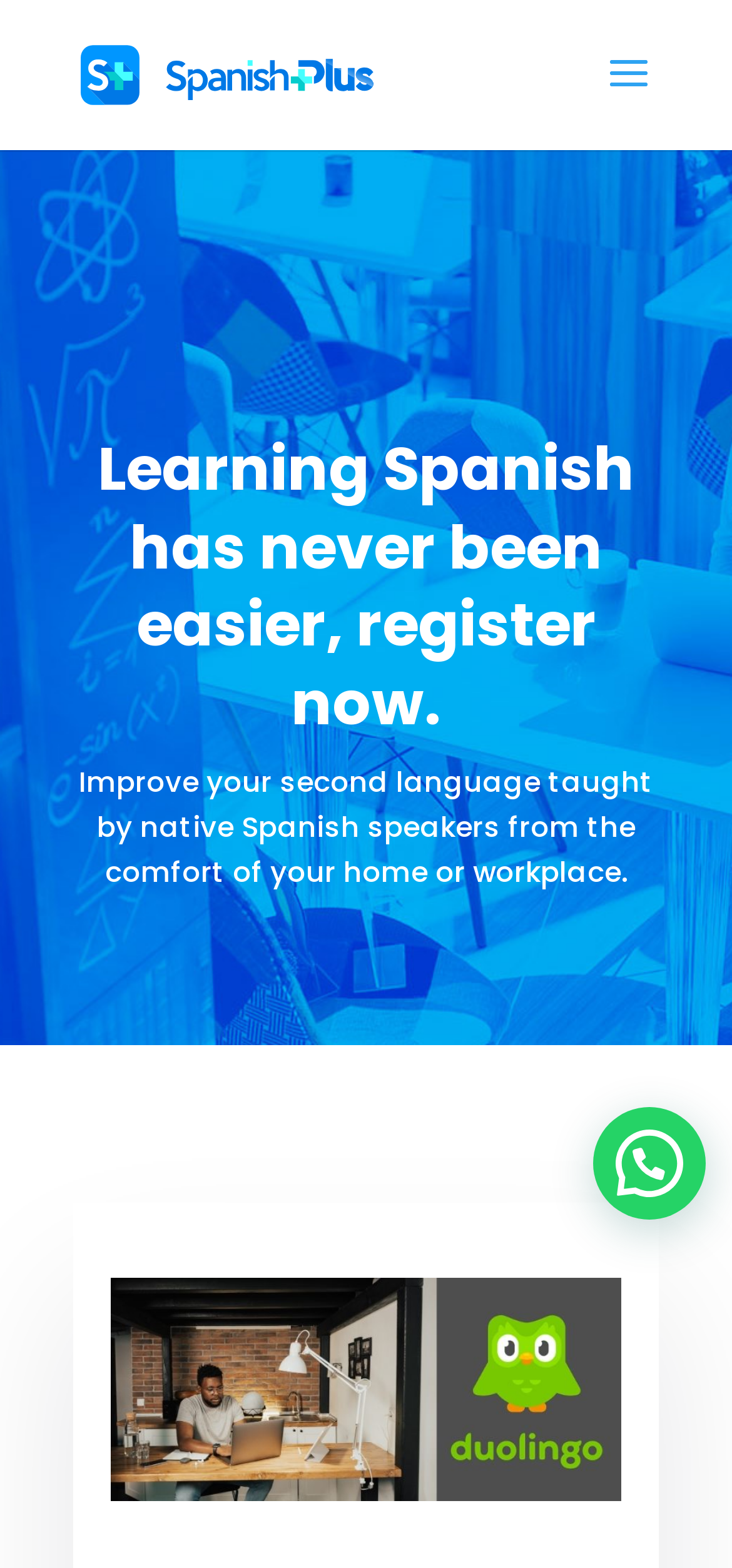Find the bounding box coordinates for the UI element whose description is: "alt="Spanish Plus"". The coordinates should be four float numbers between 0 and 1, in the format [left, top, right, bottom].

[0.11, 0.035, 0.51, 0.058]